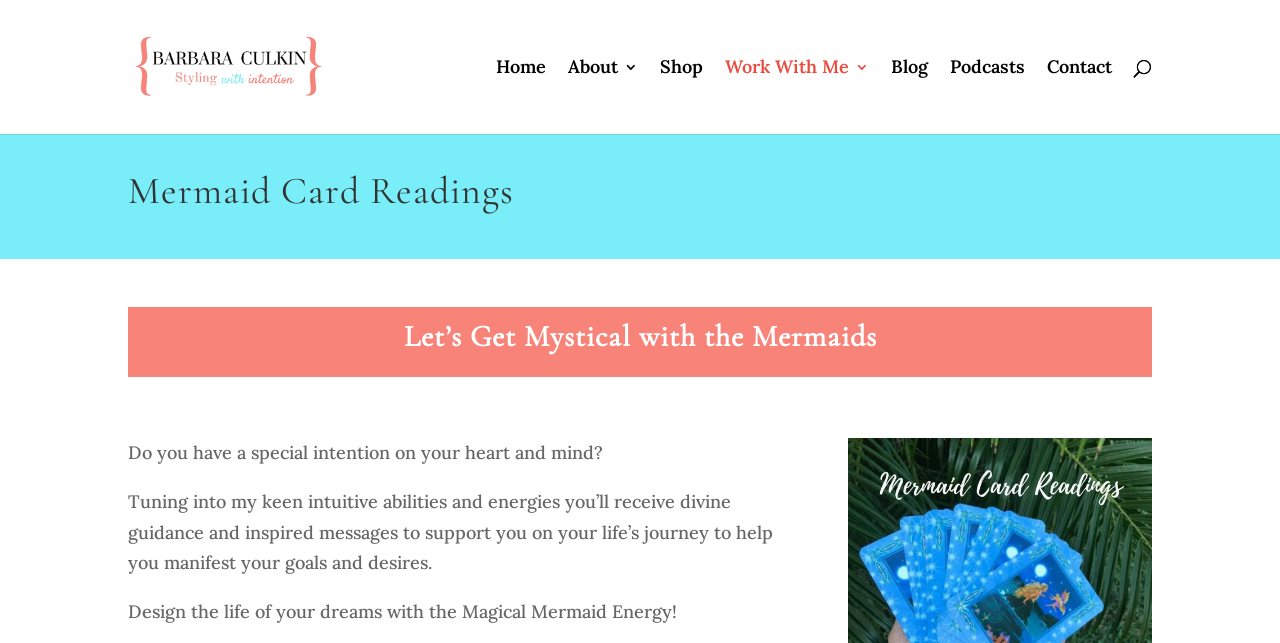Bounding box coordinates are specified in the format (top-left x, top-left y, bottom-right x, bottom-right y). All values are floating point numbers bounded between 0 and 1. Please provide the bounding box coordinate of the region this sentence describes: alt="Barbara Culkin Styling With Intention"

[0.104, 0.083, 0.33, 0.119]